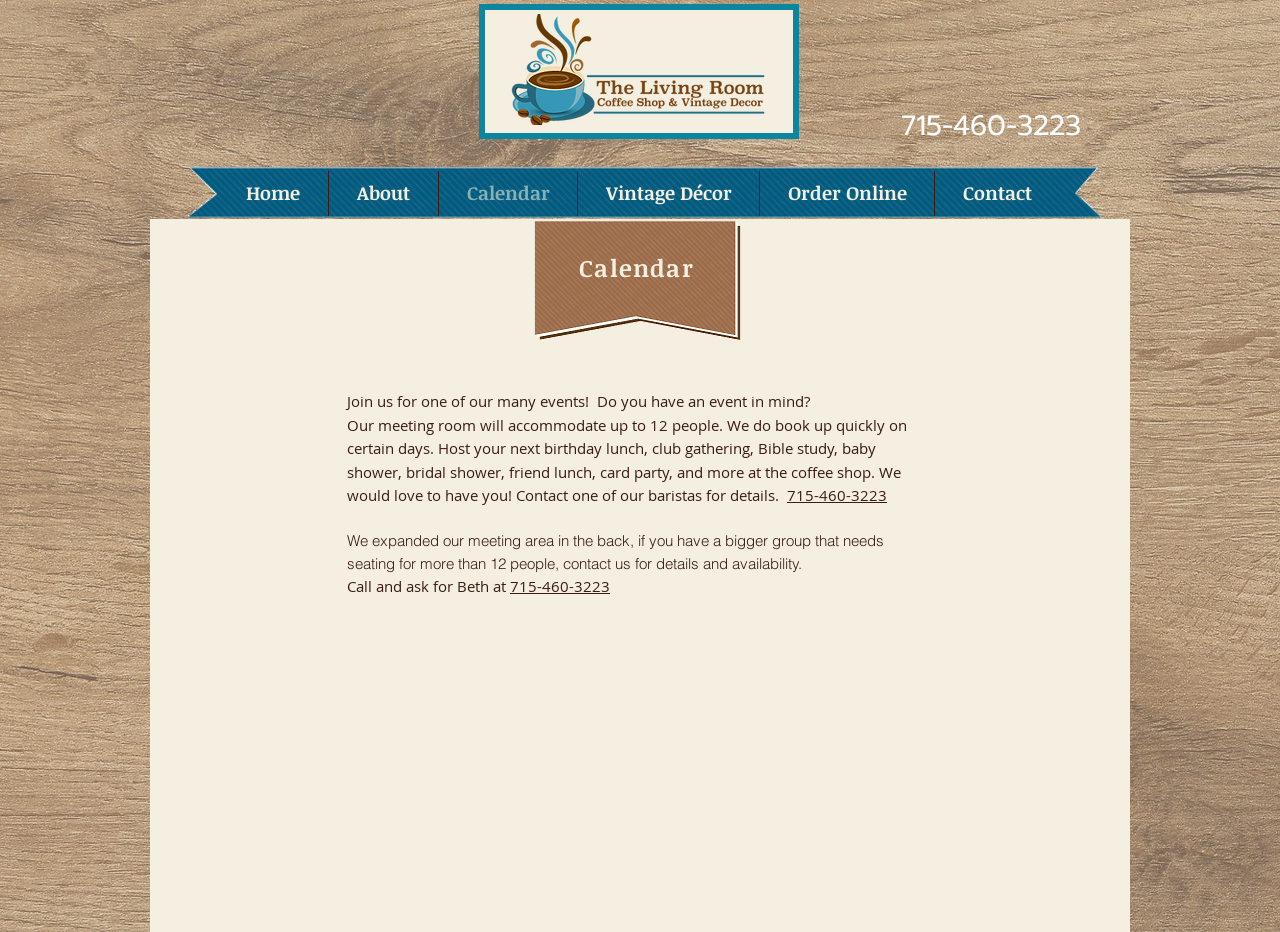Please answer the following question using a single word or phrase: 
What is the purpose of the meeting room?

hosting events